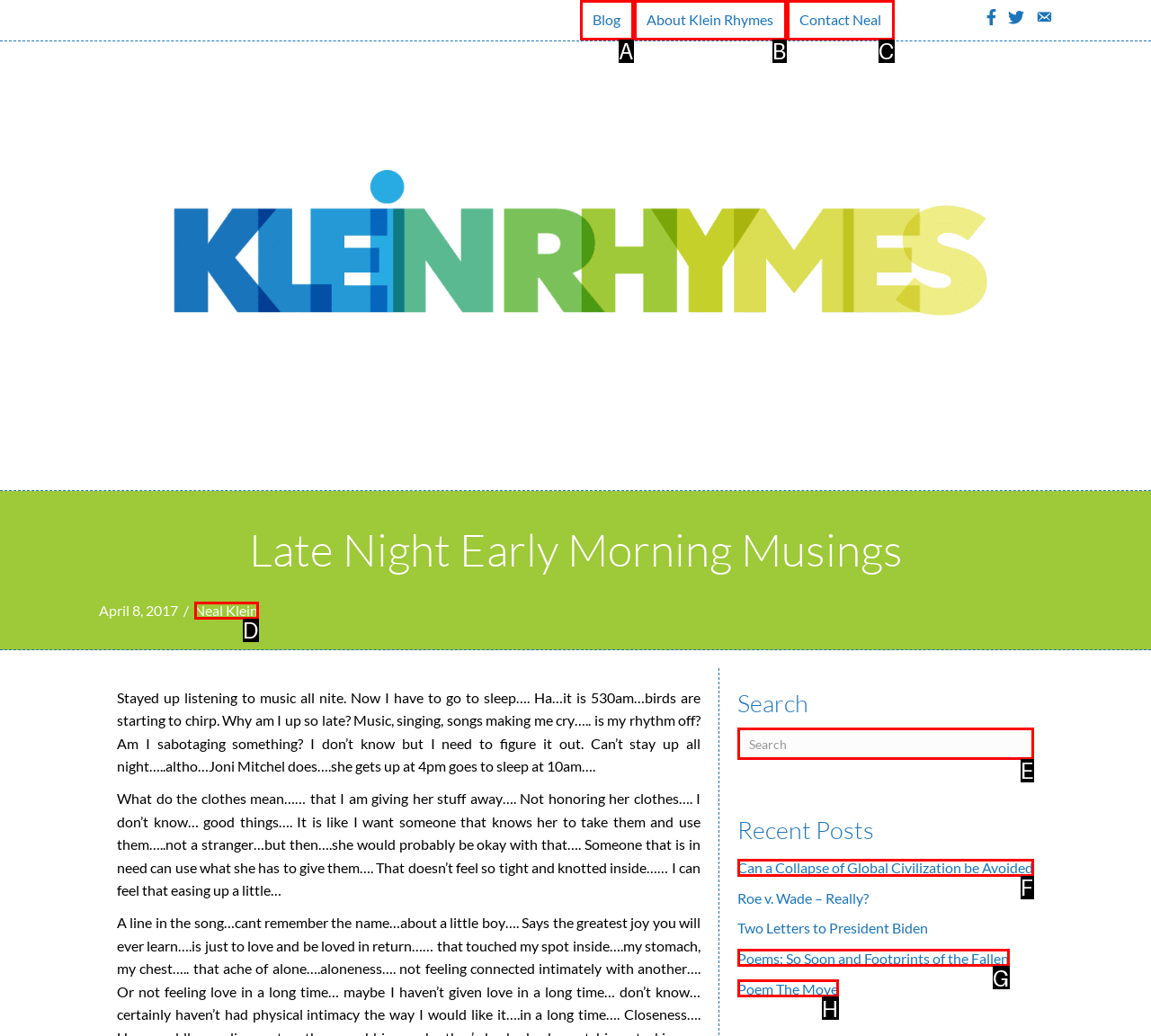For the task: Search for a keyword, identify the HTML element to click.
Provide the letter corresponding to the right choice from the given options.

E